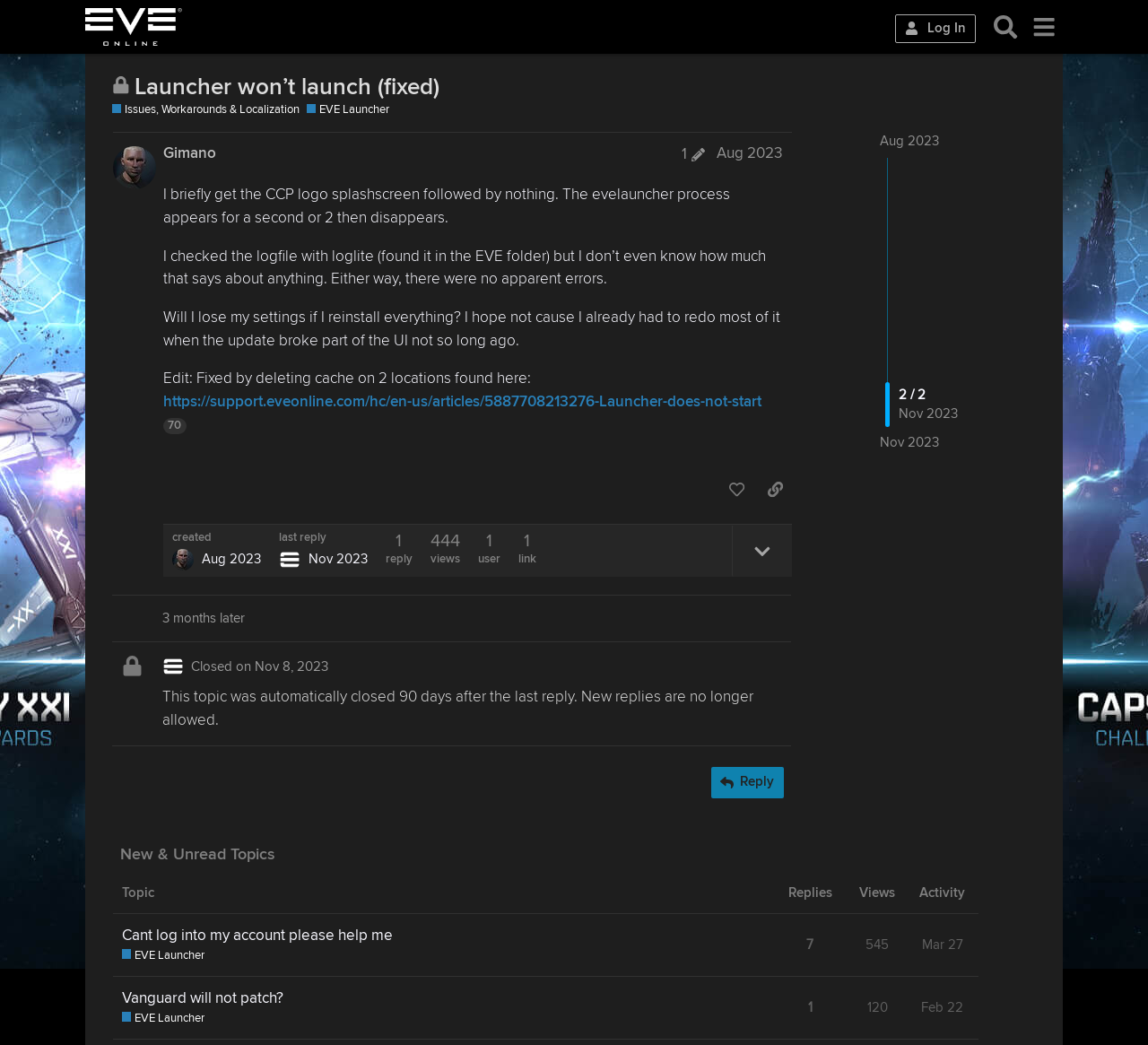Use the details in the image to answer the question thoroughly: 
How many replies are in the first topic?

The first topic has one reply, which is indicated by the '2 / 2' text at the bottom of the page.